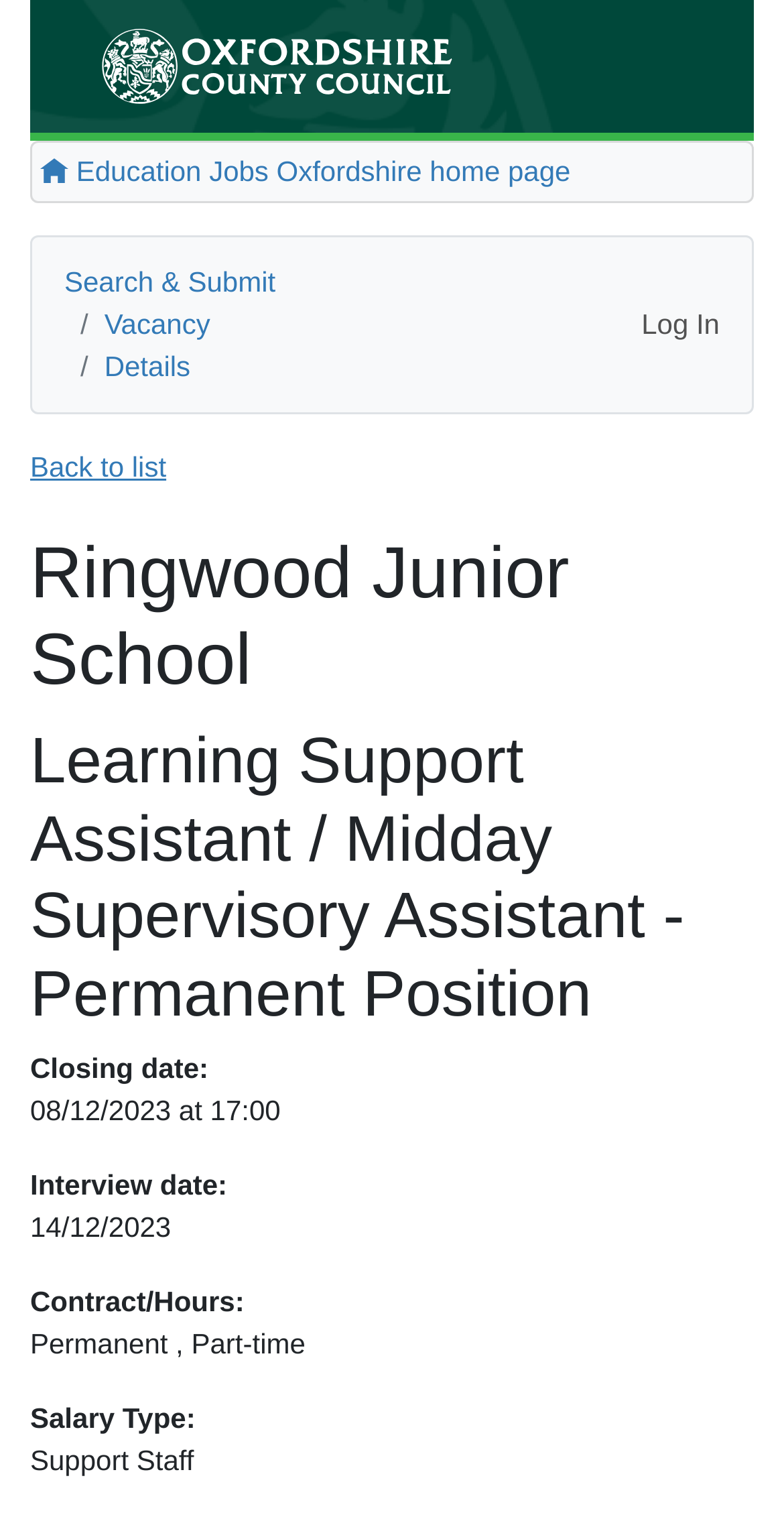Generate a thorough description of the webpage.

The webpage appears to be a job vacancy page for Oxfordshire County Council schools. At the top left, there is a logo of Oxfordshire County Council, accompanied by a heading that reads "Oxfordshire County Council school vacancies". 

Below the logo, there is a navigation menu with links to "Education Jobs Oxfordshire home page", "Search & Submit", "Vacancy", "Details", and "Log In", which are positioned from left to right. 

Further down, there is a heading that reads "Ringwood Junior School", indicating the specific school with the job vacancy. Below this heading, there is another heading that describes the job position, "Learning Support Assistant / Midday Supervisory Assistant - Permanent Position". 

Under the job position heading, there are several lines of text that provide details about the job, including the closing date, interview date, contract and hours, and salary type. These details are presented in a clear and organized manner, with each piece of information on a separate line.